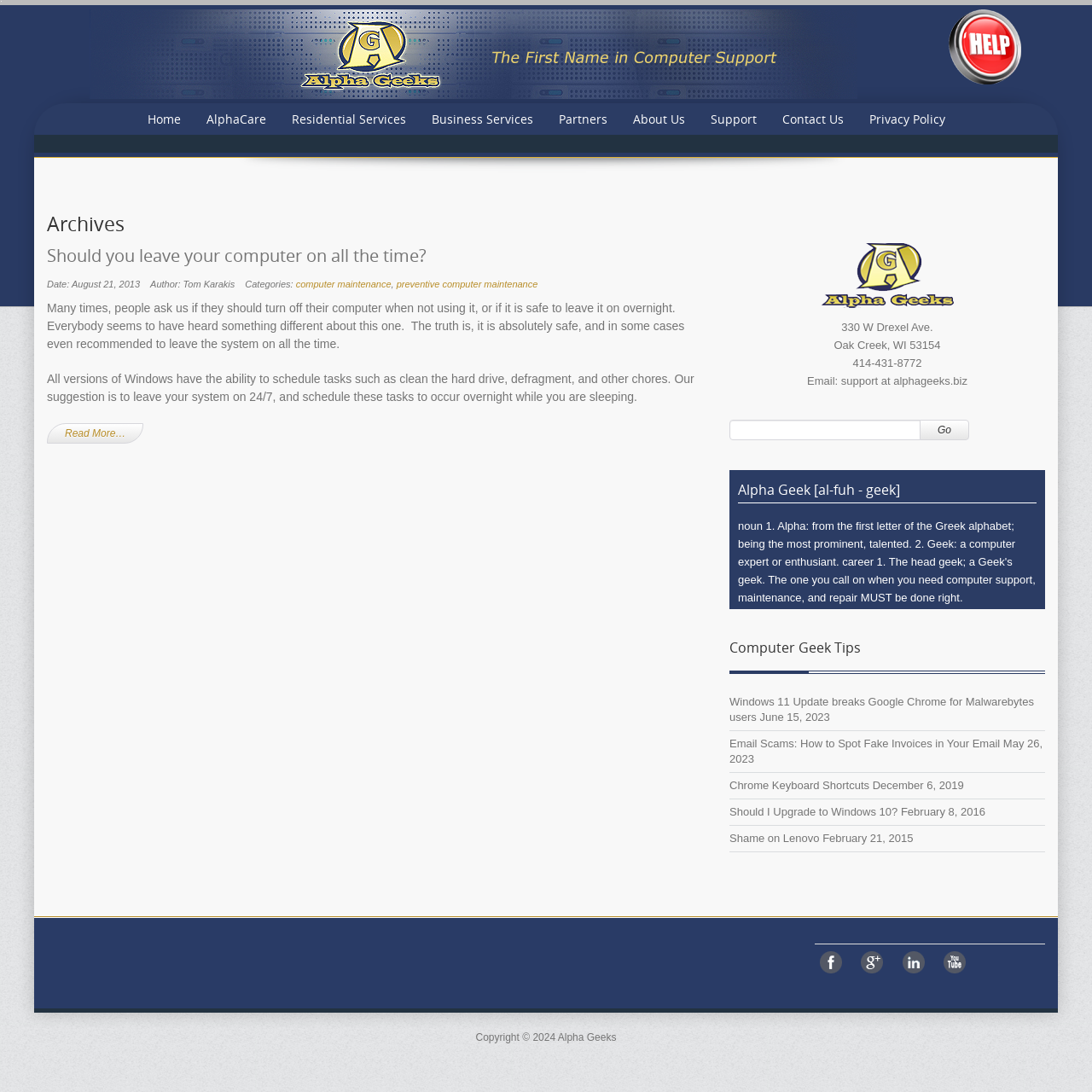Highlight the bounding box coordinates of the element you need to click to perform the following instruction: "Search for something."

[0.668, 0.384, 0.843, 0.403]